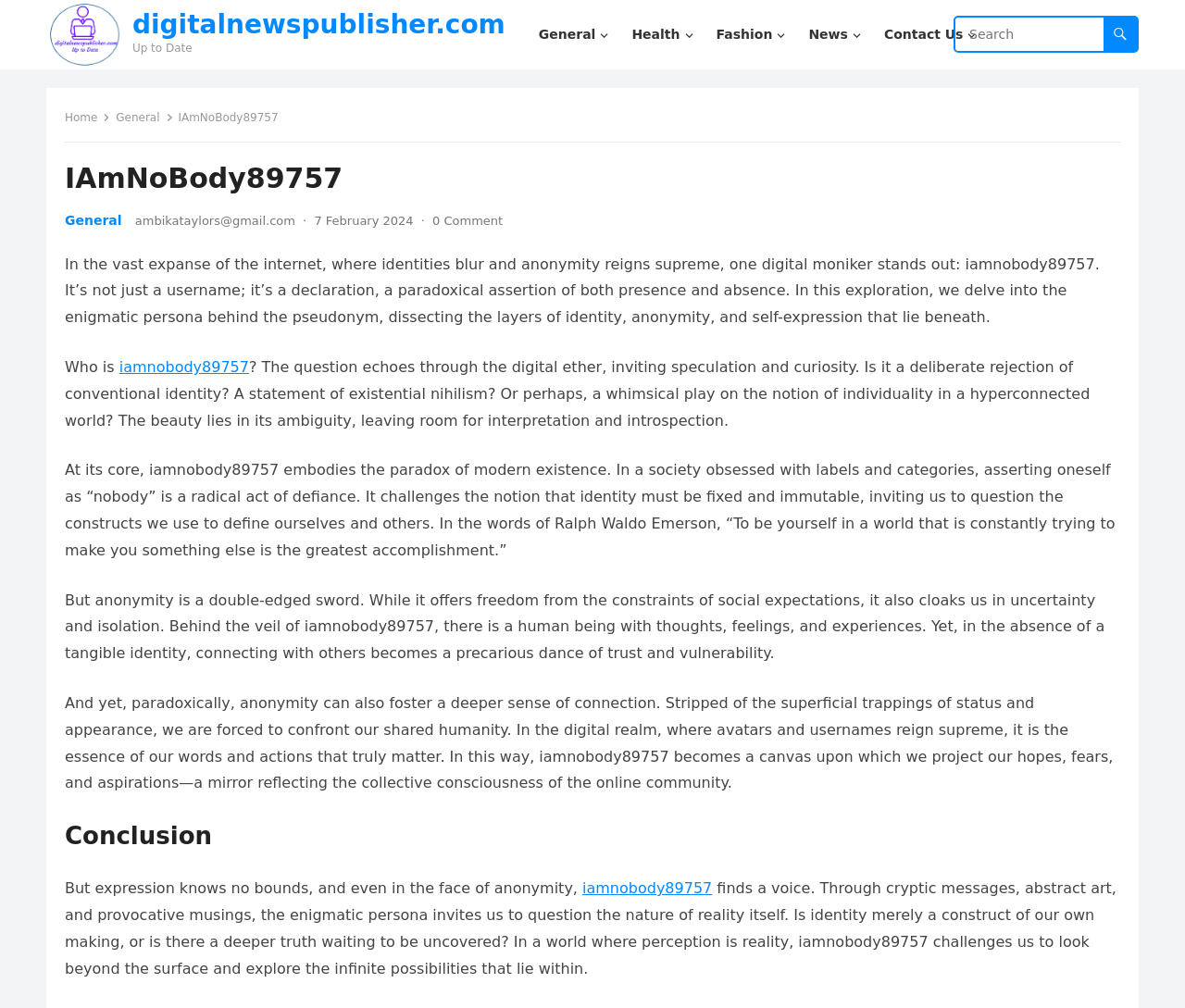Using the details in the image, give a detailed response to the question below:
What is the theme of the article?

The article explores the theme of anonymity and self-expression in the digital age, using the digital moniker 'iamnobody89757' as a case study to delve into the layers of identity, anonymity, and self-expression.